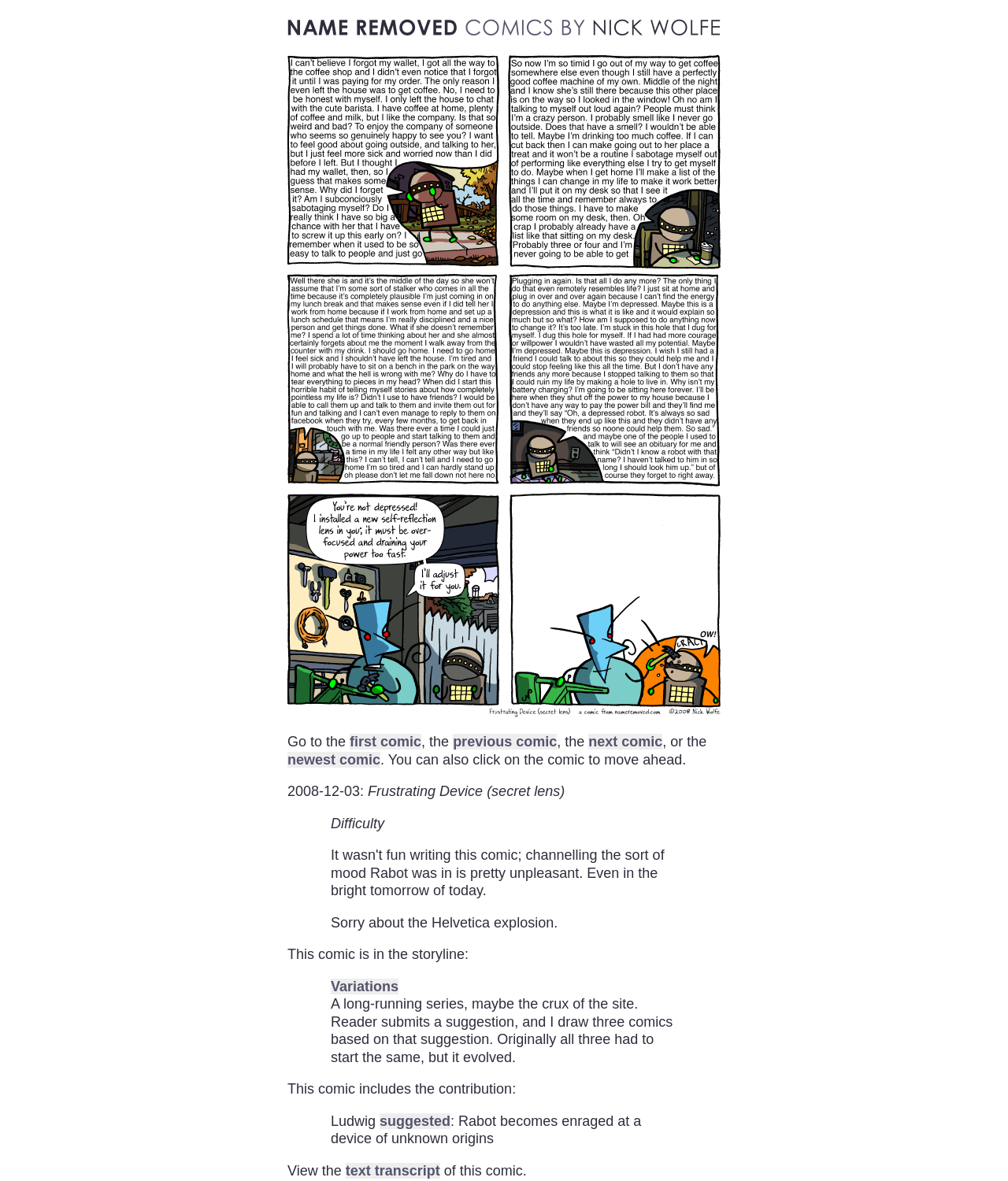Locate the UI element described by suggested in the provided webpage screenshot. Return the bounding box coordinates in the format (top-left x, top-left y, bottom-right x, bottom-right y), ensuring all values are between 0 and 1.

[0.377, 0.942, 0.447, 0.956]